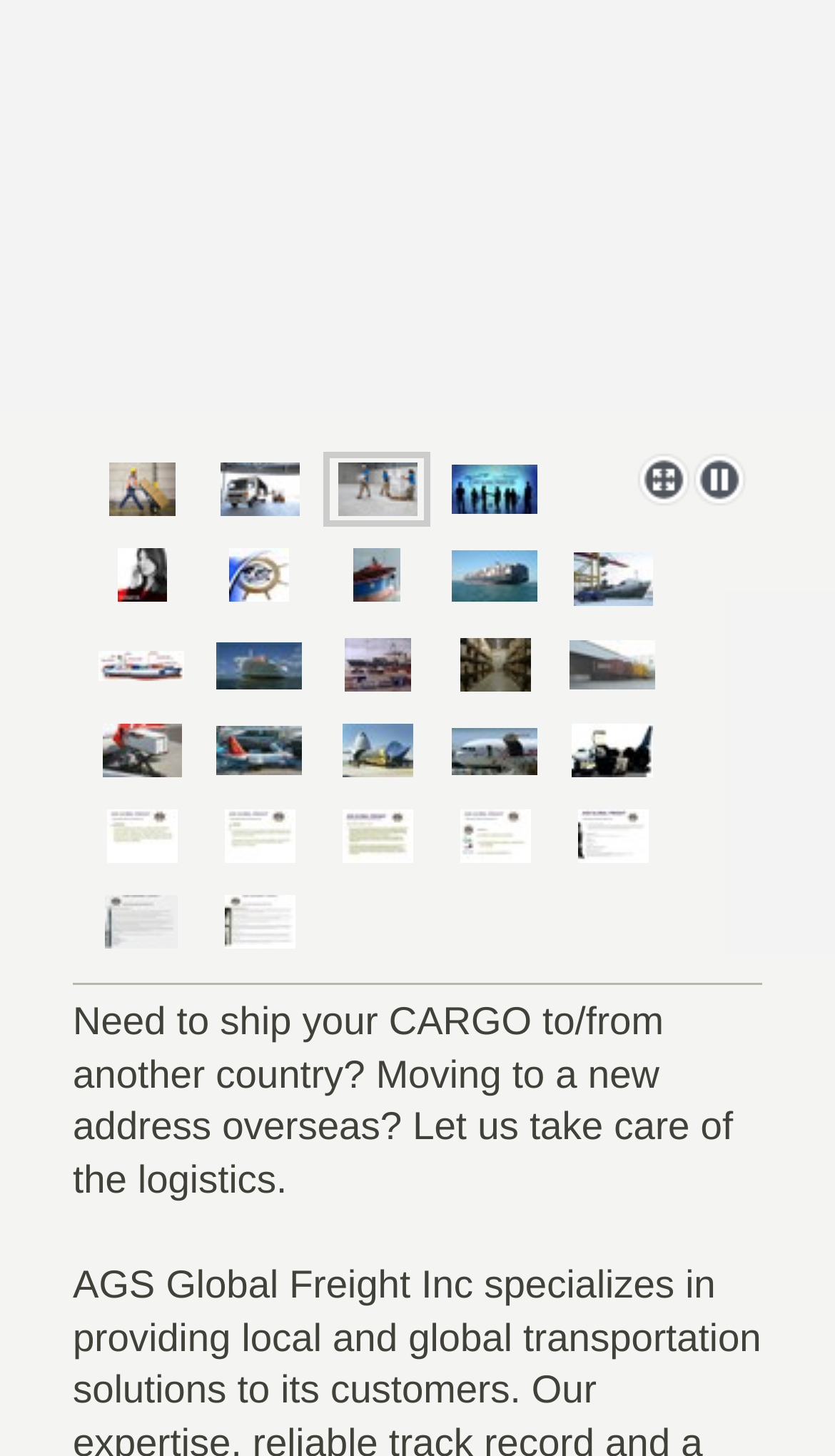Please specify the bounding box coordinates of the clickable region to carry out the following instruction: "Explore Ship Berthing". The coordinates should be four float numbers between 0 and 1, in the format [left, top, right, bottom].

[0.686, 0.38, 0.781, 0.417]